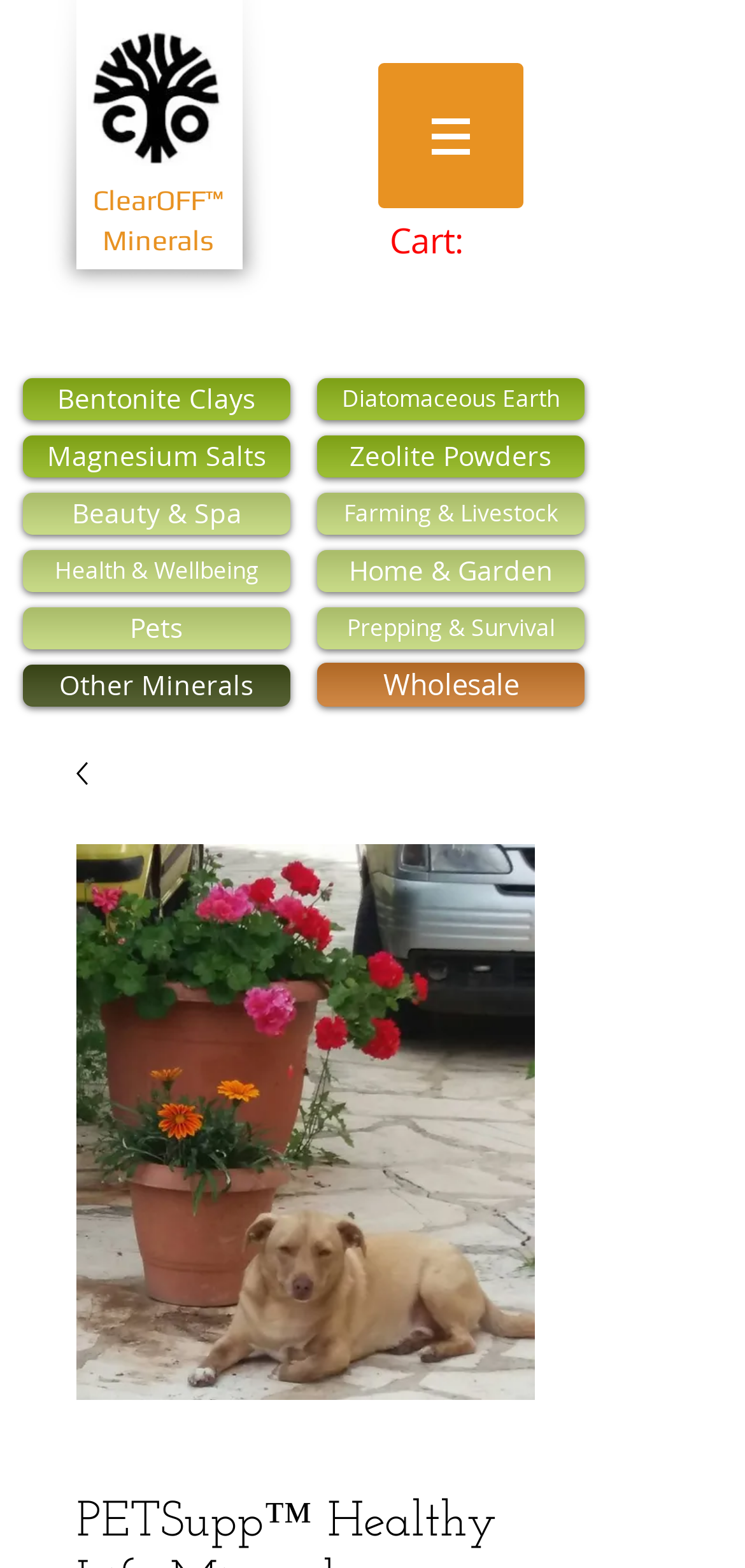Pinpoint the bounding box coordinates of the area that should be clicked to complete the following instruction: "Click on the UK Wholesale Mineral Suppliers link". The coordinates must be given as four float numbers between 0 and 1, i.e., [left, top, right, bottom].

[0.118, 0.017, 0.3, 0.106]